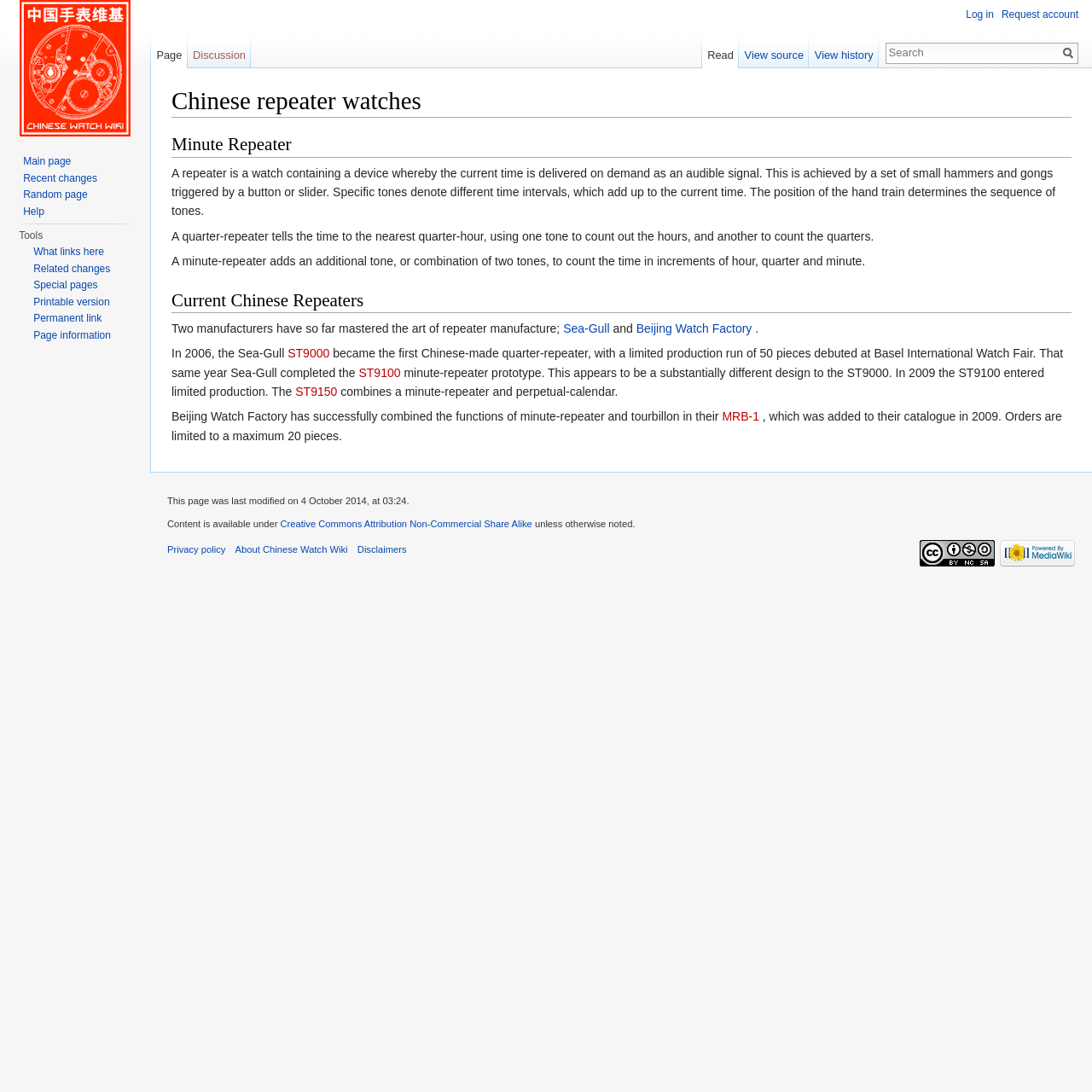Please respond in a single word or phrase: 
What is a repeater in a watch?

A device that delivers current time as an audible signal